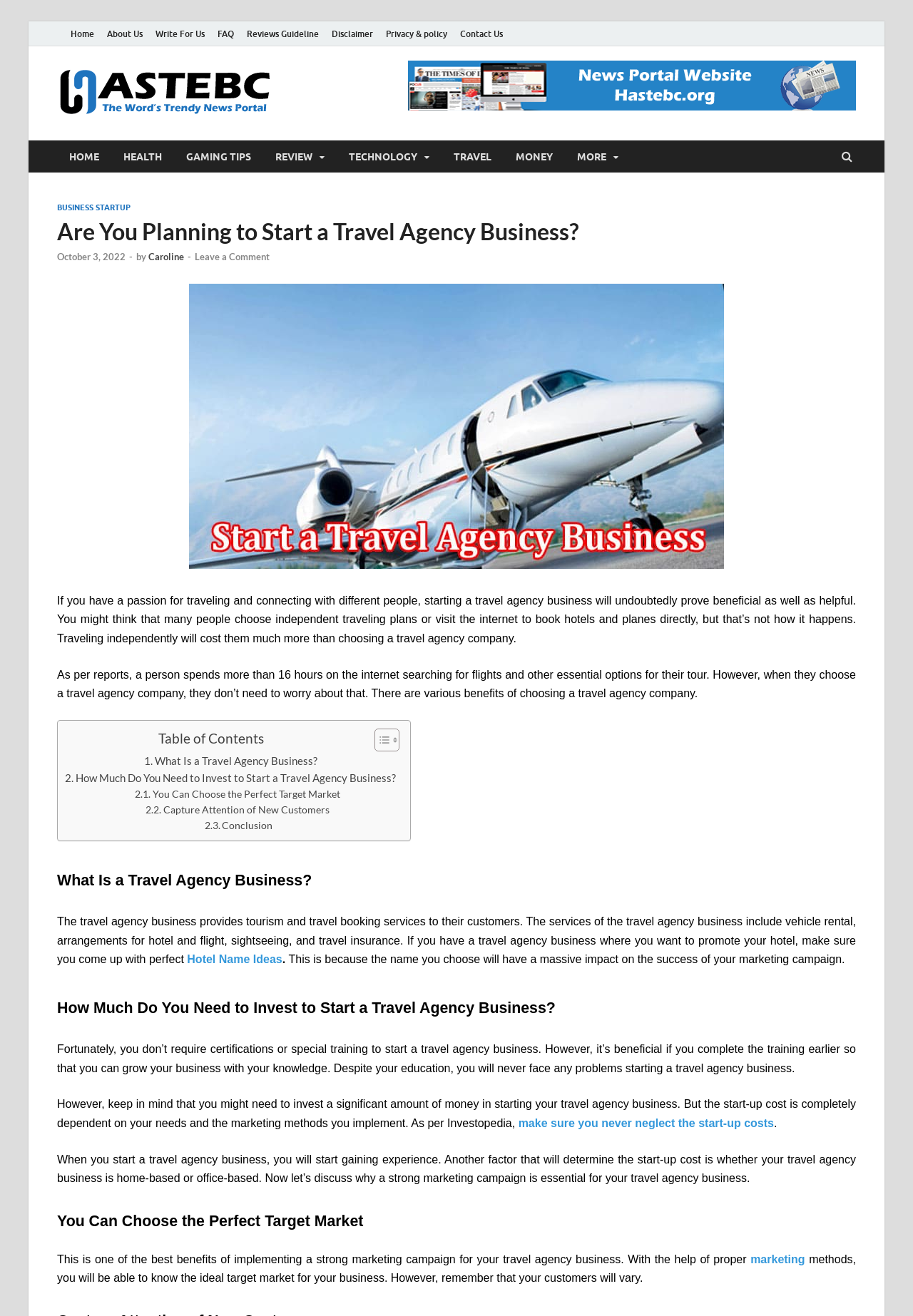Determine the bounding box coordinates of the clickable region to carry out the instruction: "Check the 'Table of Contents'".

[0.173, 0.555, 0.289, 0.567]